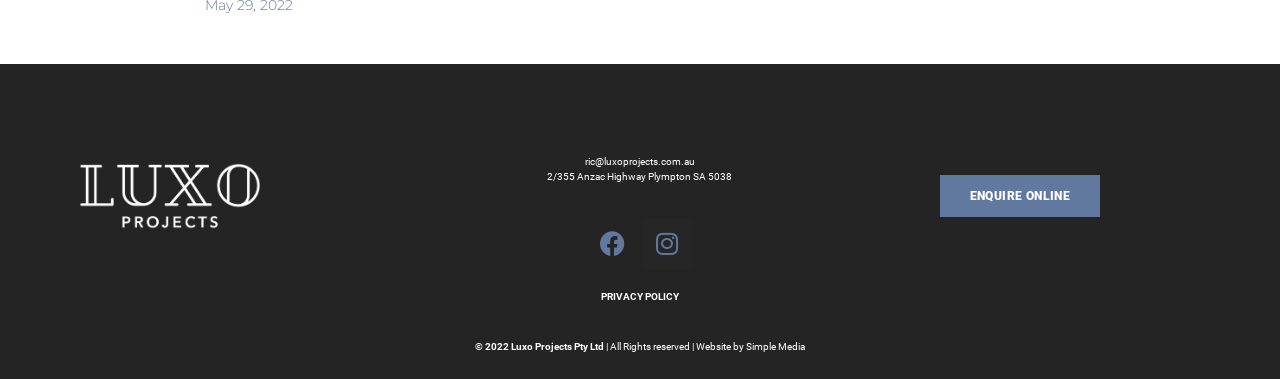Determine the bounding box coordinates for the HTML element mentioned in the following description: "ric@luxoprojects.com.au". The coordinates should be a list of four floats ranging from 0 to 1, represented as [left, top, right, bottom].

[0.457, 0.411, 0.543, 0.44]